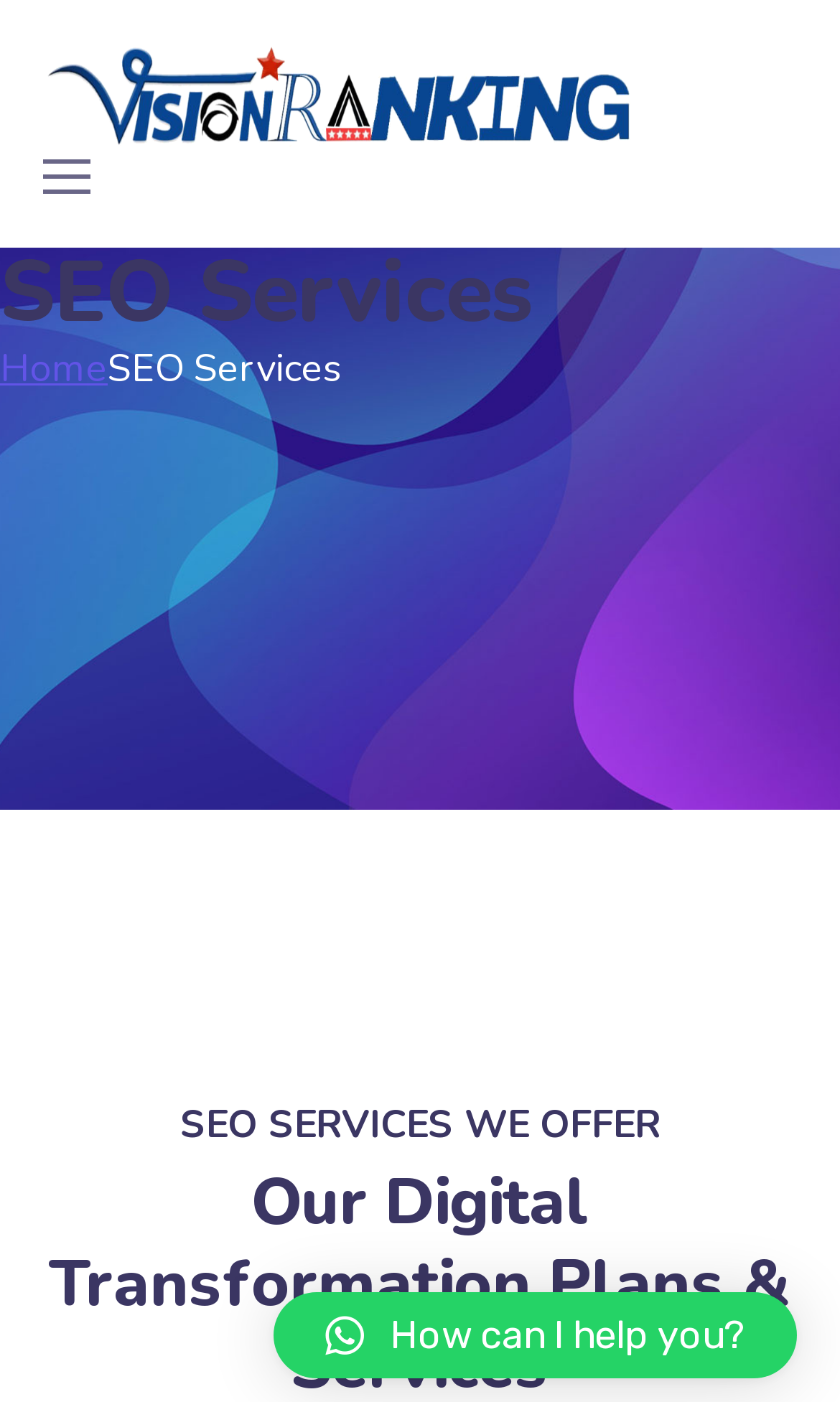Use one word or a short phrase to answer the question provided: 
What is the icon at the bottom right corner of the webpage?

A question mark